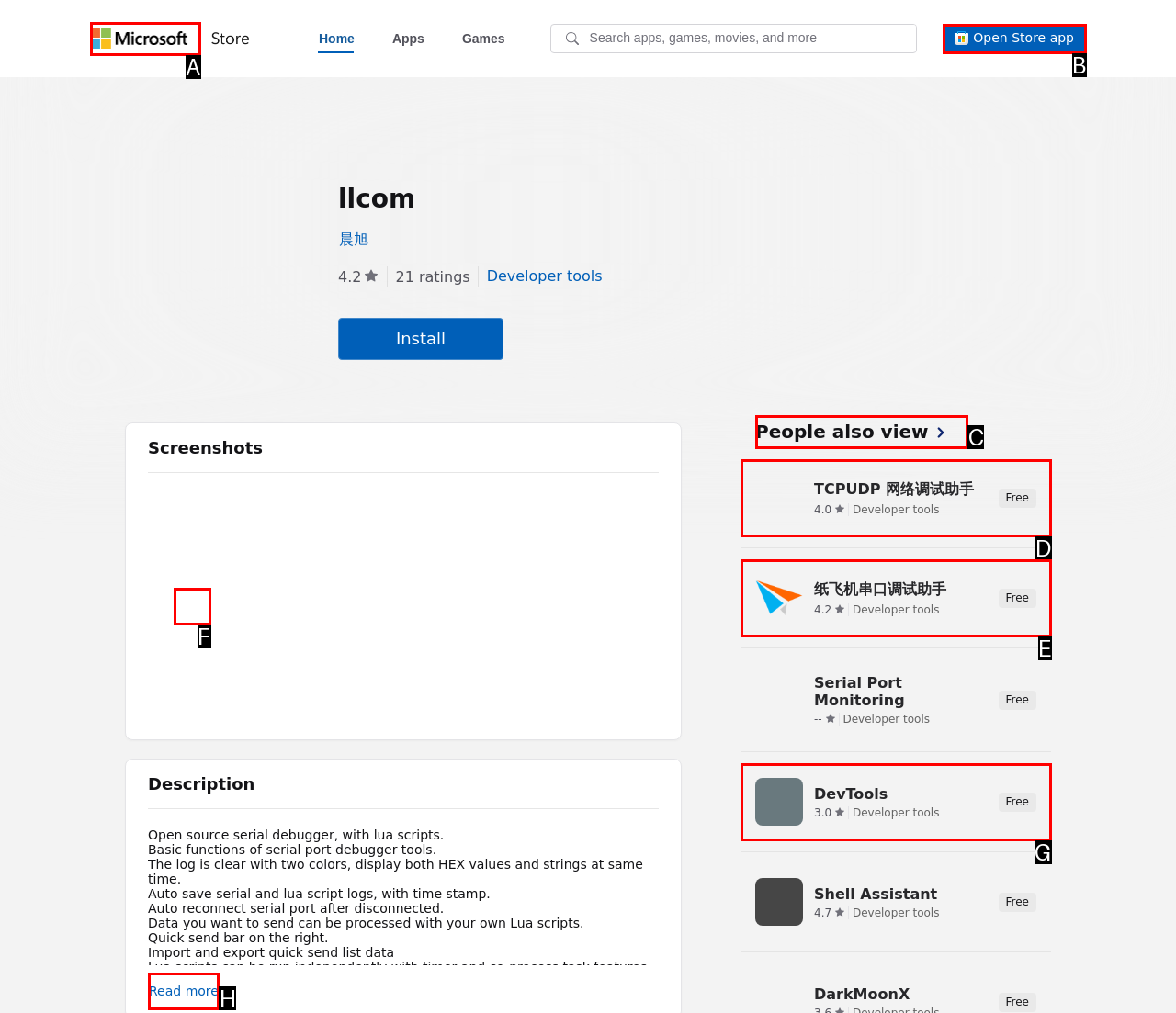Select the HTML element that matches the description: aria-label="Universal Microsoft website"
Respond with the letter of the correct choice from the given options directly.

A